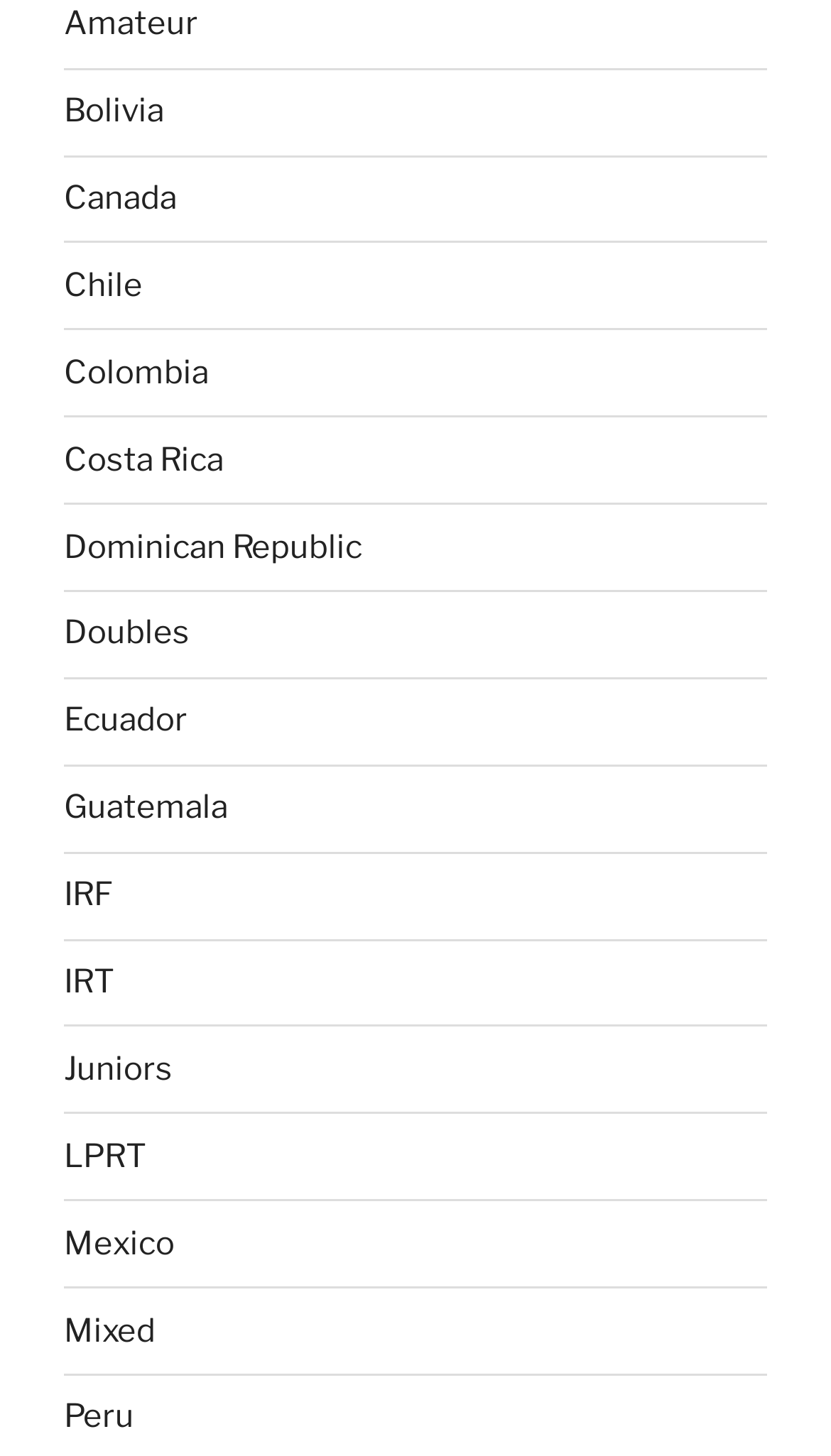How many links are there in total?
Utilize the information in the image to give a detailed answer to the question.

I counted the total number of links, including country names, 'Amateur', 'Doubles', 'Juniors', and so on, and found 21 of them.